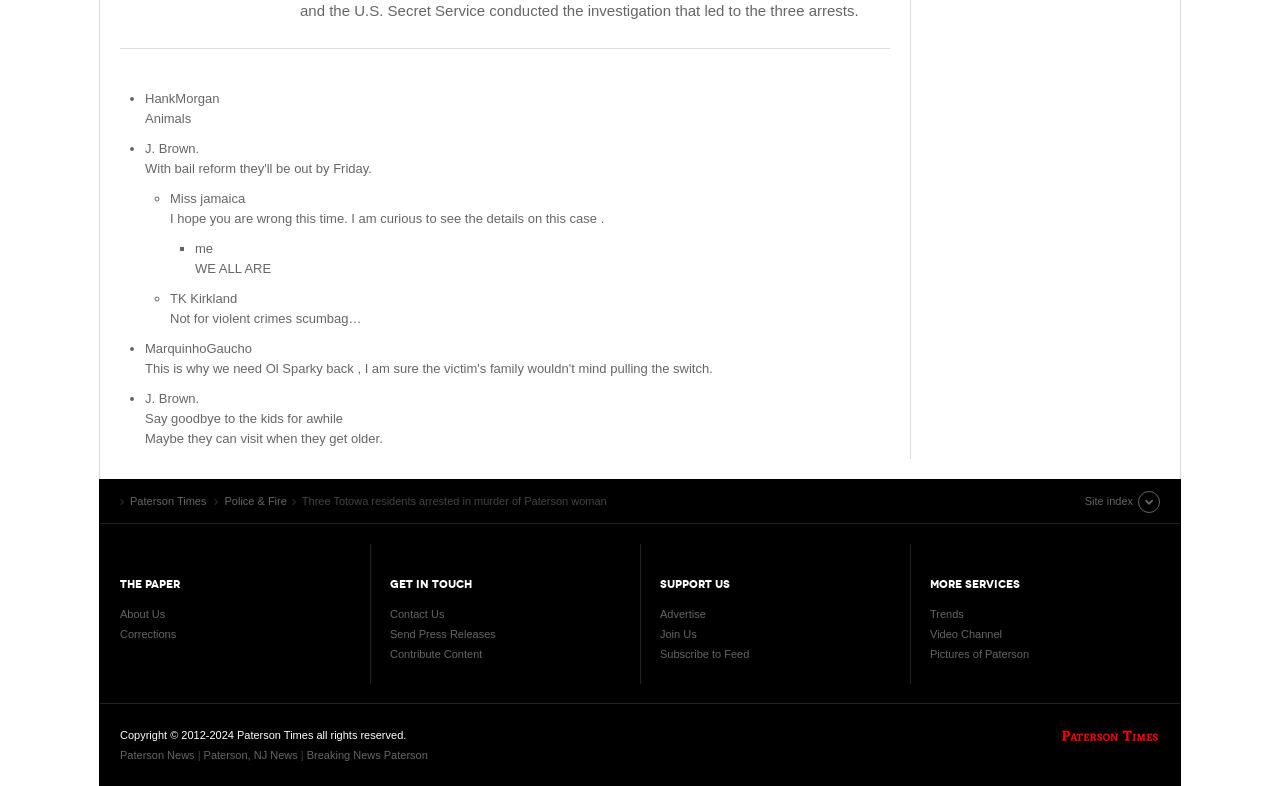Identify the bounding box coordinates for the region to click in order to carry out this instruction: "Contact 'Paterson Times'". Provide the coordinates using four float numbers between 0 and 1, formatted as [left, top, right, bottom].

[0.305, 0.773, 0.347, 0.788]